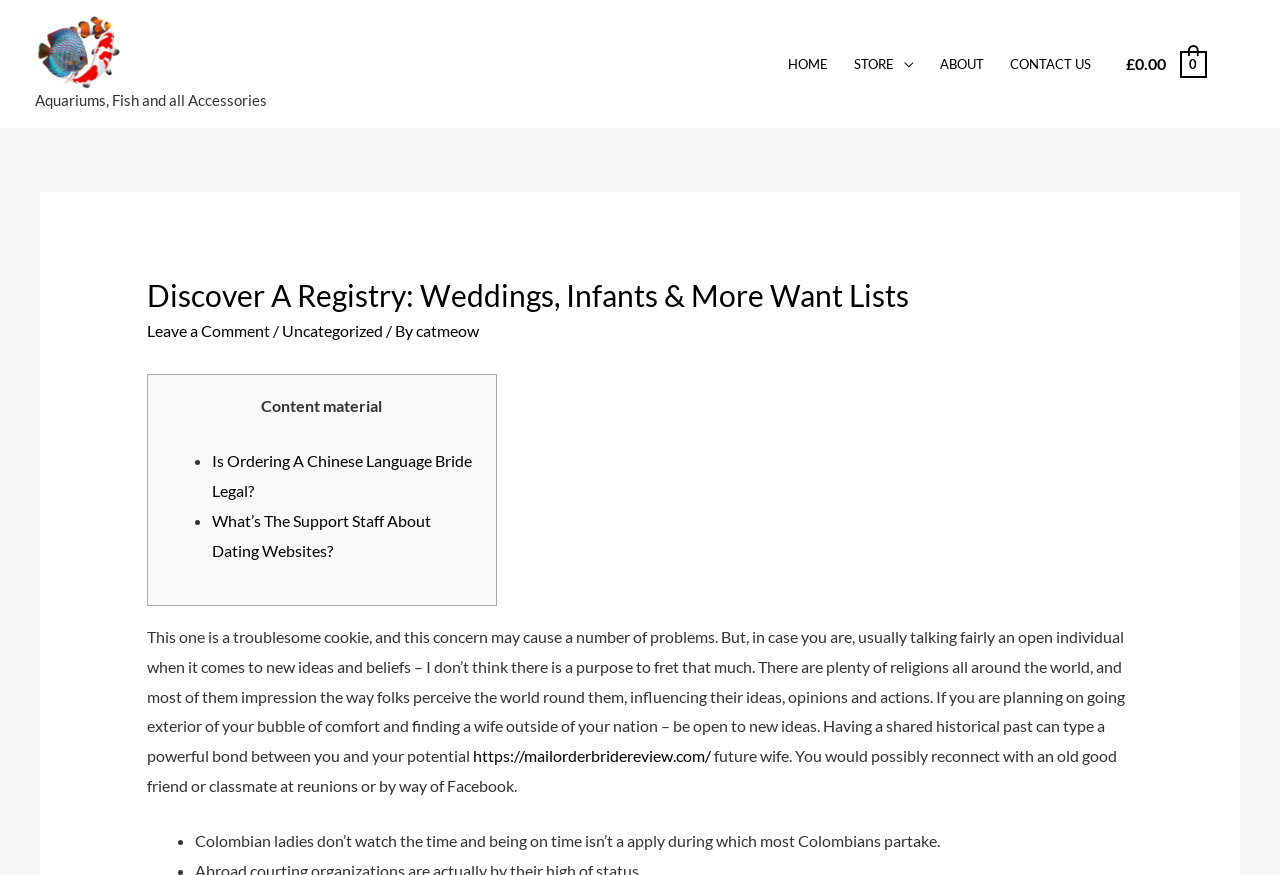Could you specify the bounding box coordinates for the clickable section to complete the following instruction: "View the 'STORE' page"?

[0.657, 0.033, 0.724, 0.113]